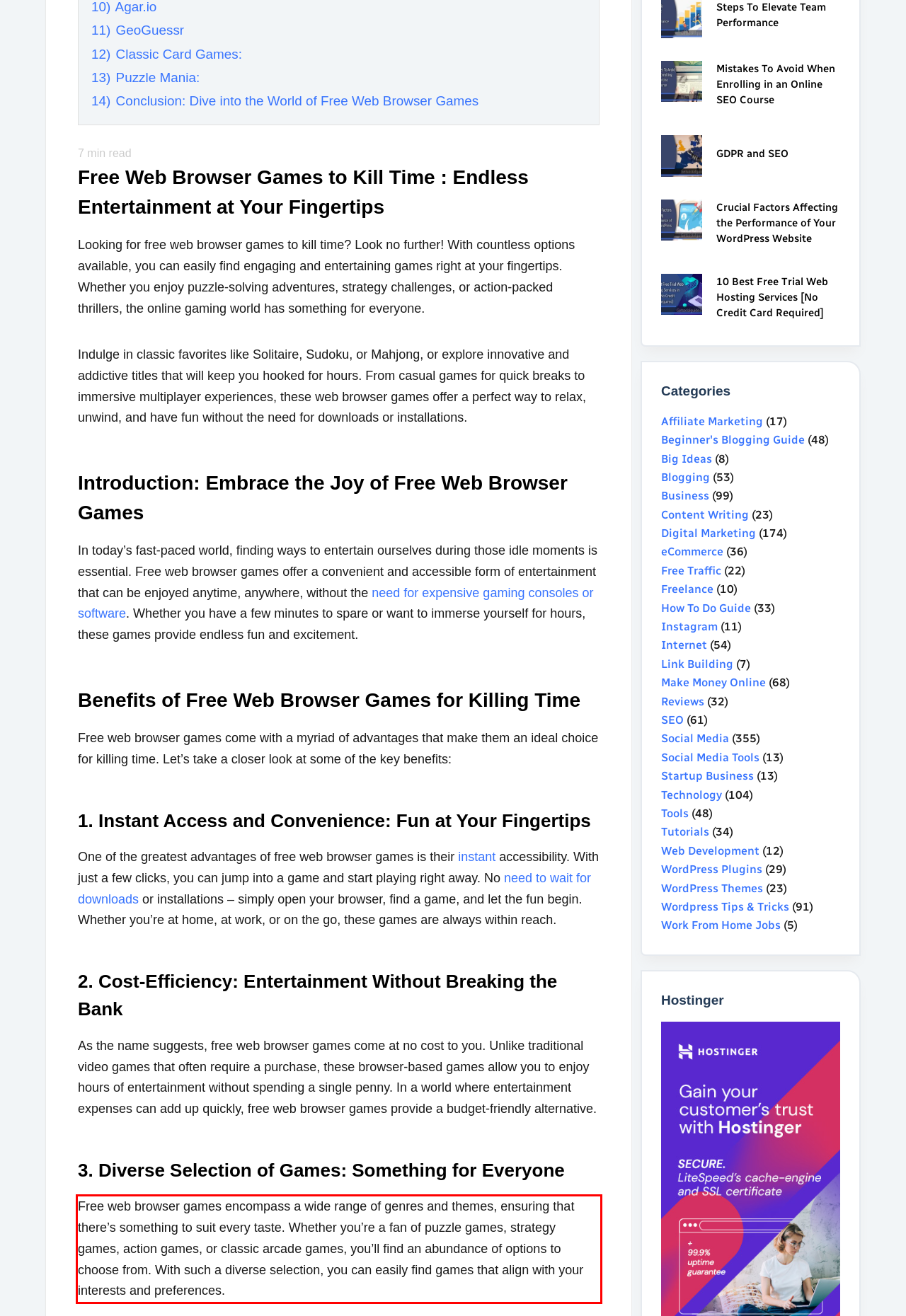Within the screenshot of a webpage, identify the red bounding box and perform OCR to capture the text content it contains.

Free web browser games encompass a wide range of genres and themes, ensuring that there’s something to suit every taste. Whether you’re a fan of puzzle games, strategy games, action games, or classic arcade games, you’ll find an abundance of options to choose from. With such a diverse selection, you can easily find games that align with your interests and preferences.